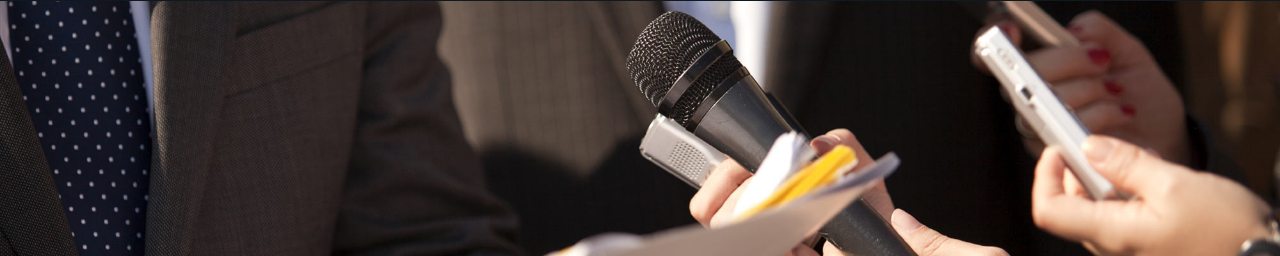Carefully examine the image and provide an in-depth answer to the question: What are the media representatives holding?

The media representatives are holding notepads and a smartphone, reflecting their engagement as they prepare to capture statements or quotes for reporting.